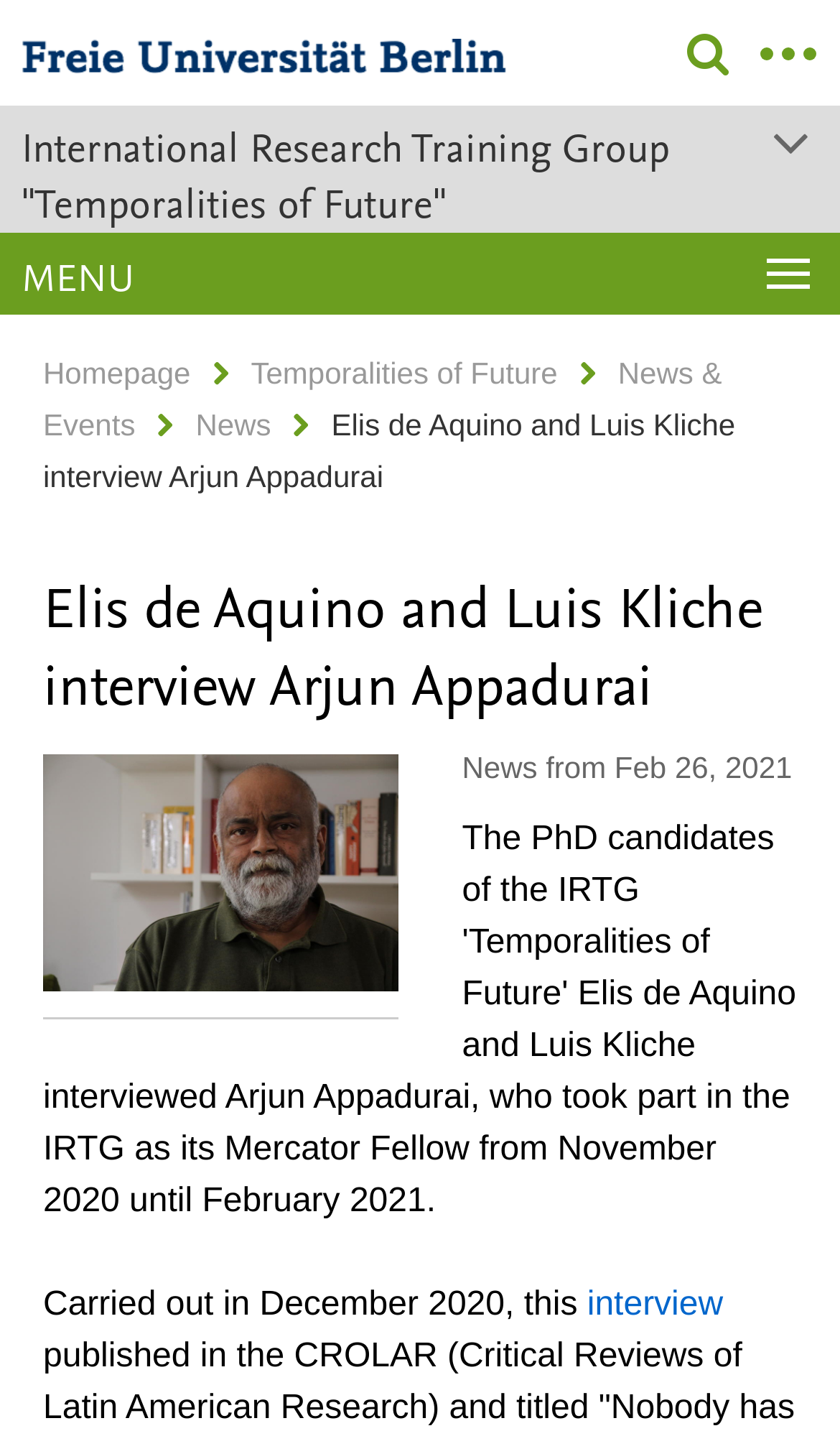Elaborate on the webpage's design and content in a detailed caption.

The webpage features a logo of the Freie Universität Berlin at the top left corner, which is a clickable link. To the right of the logo, there is a link with no text. Below the logo, there is a heading that reads "International Research Training Group 'Temporalities of Future'", which is also a clickable link. 

On the top left side, there is a "MENU" text, and below it, there are several links arranged vertically, including "Homepage", "Temporalities of Future", "News & Events", and "News". 

The main content of the webpage is an interview article, with a heading that reads "Elis de Aquino and Luis Kliche interview Arjun Appadurai". Below the heading, there is a figure with a photo of Arjun Appadurai, accompanied by a figcaption. The photo is also a clickable link. 

To the right of the photo, there is a text that reads "News from Feb 26, 2021". Below the photo, there is a paragraph of text that starts with "Carried out in December 2020, this", and it contains a clickable link with the text "interview".